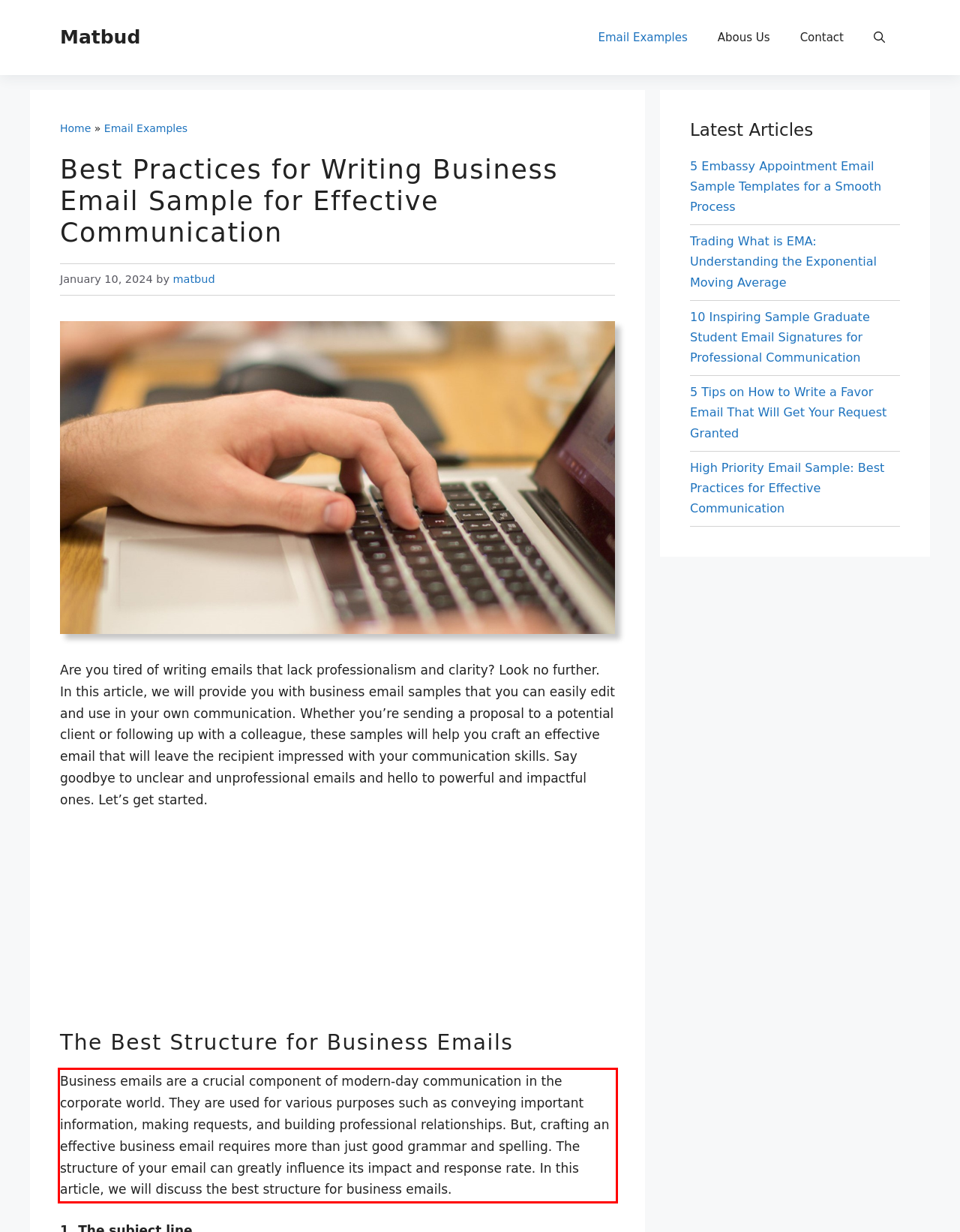Using the provided screenshot of a webpage, recognize the text inside the red rectangle bounding box by performing OCR.

Business emails are a crucial component of modern-day communication in the corporate world. They are used for various purposes such as conveying important information, making requests, and building professional relationships. But, crafting an effective business email requires more than just good grammar and spelling. The structure of your email can greatly influence its impact and response rate. In this article, we will discuss the best structure for business emails.